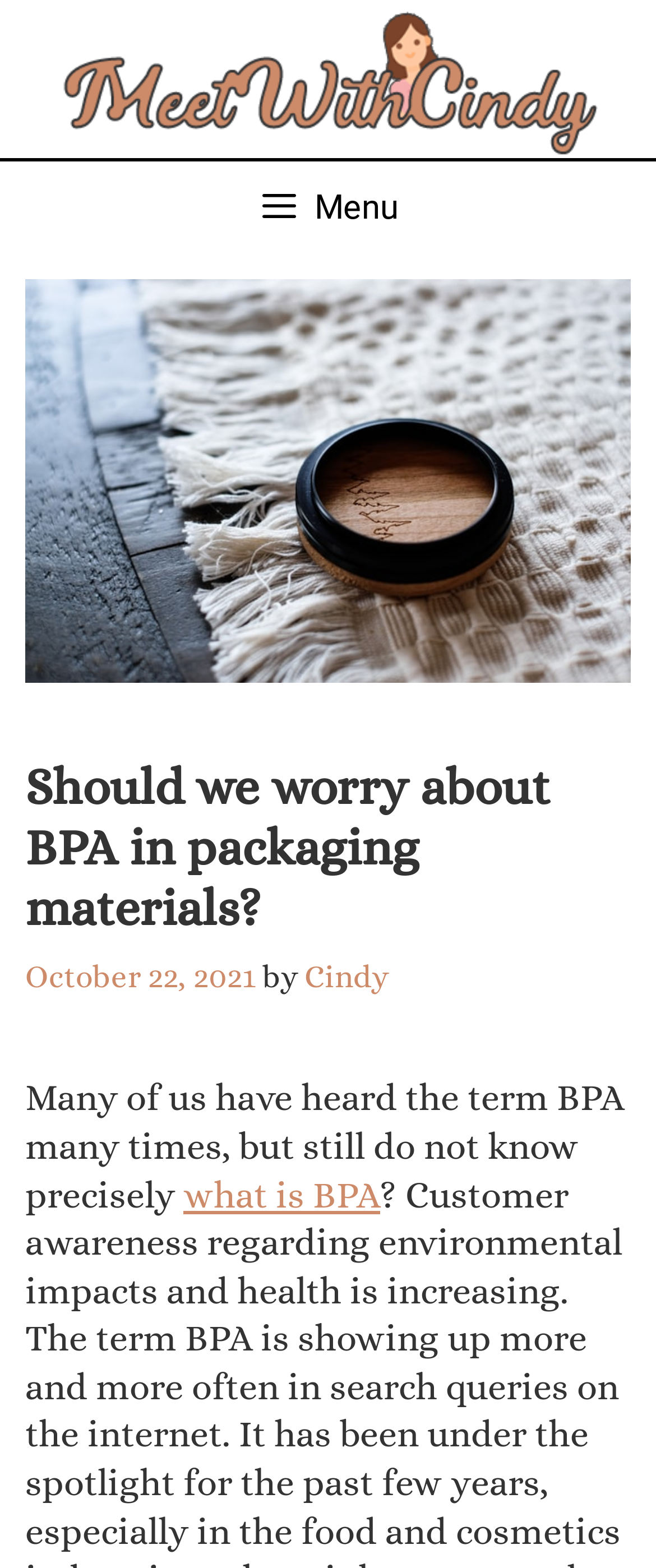What is the image about?
Based on the screenshot, answer the question with a single word or phrase.

BPA Free packaging